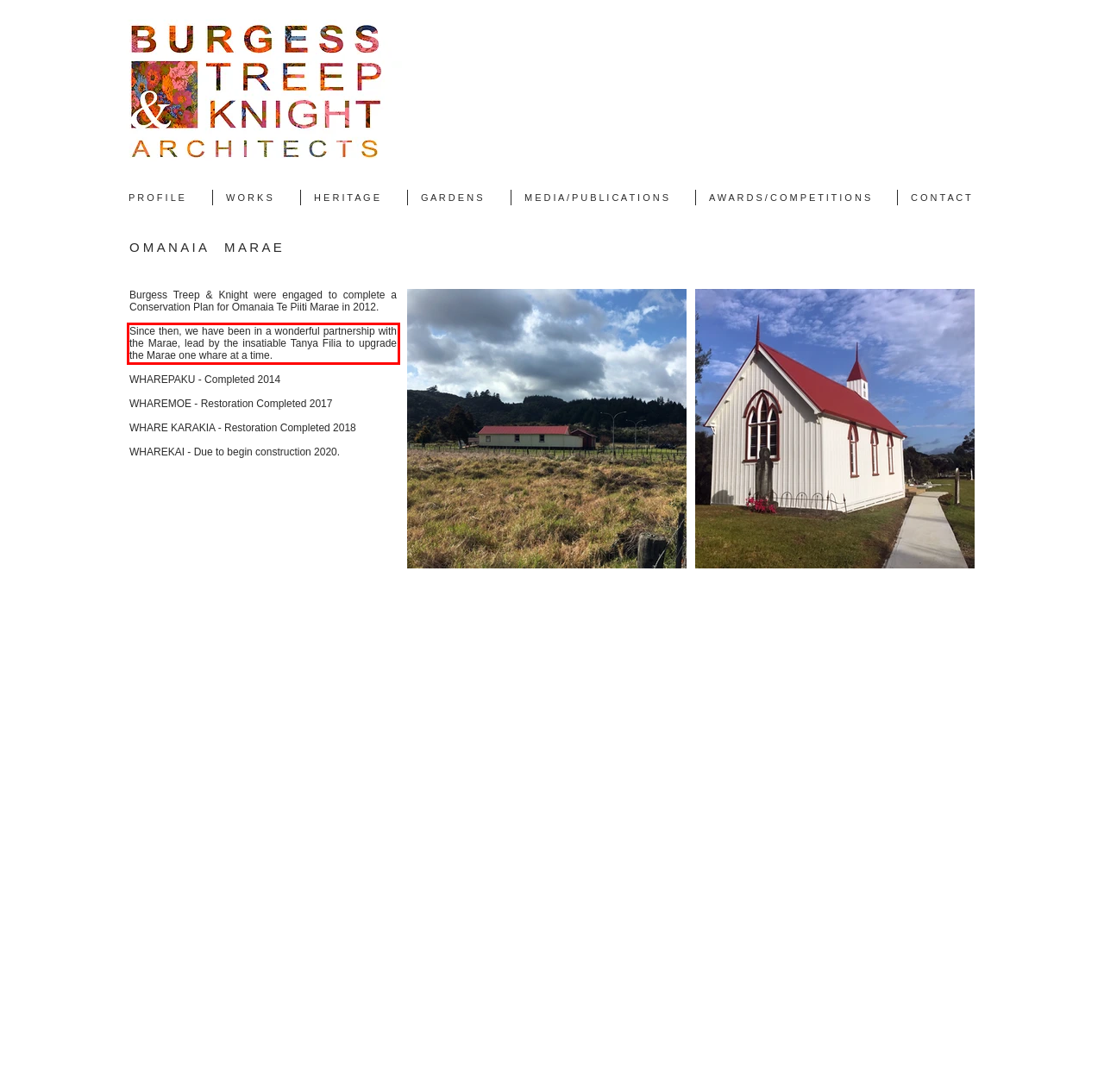Using the provided webpage screenshot, identify and read the text within the red rectangle bounding box.

Since then, we have been in a wonderful partnership with the Marae, lead by the insatiable Tanya Filia to upgrade the Marae one whare at a time.